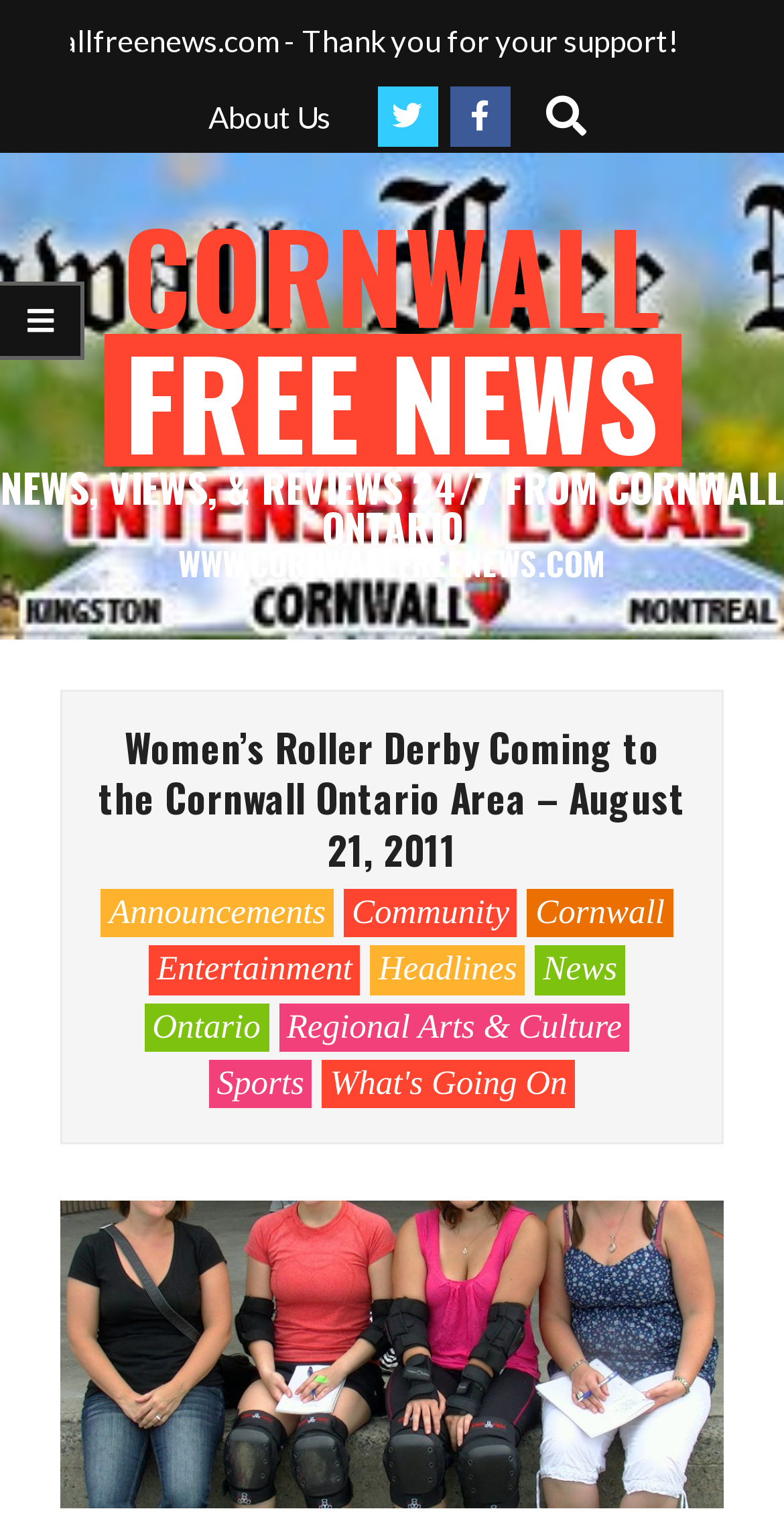Locate and extract the headline of this webpage.

Women’s Roller Derby Coming to the Cornwall Ontario Area – August 21, 2011